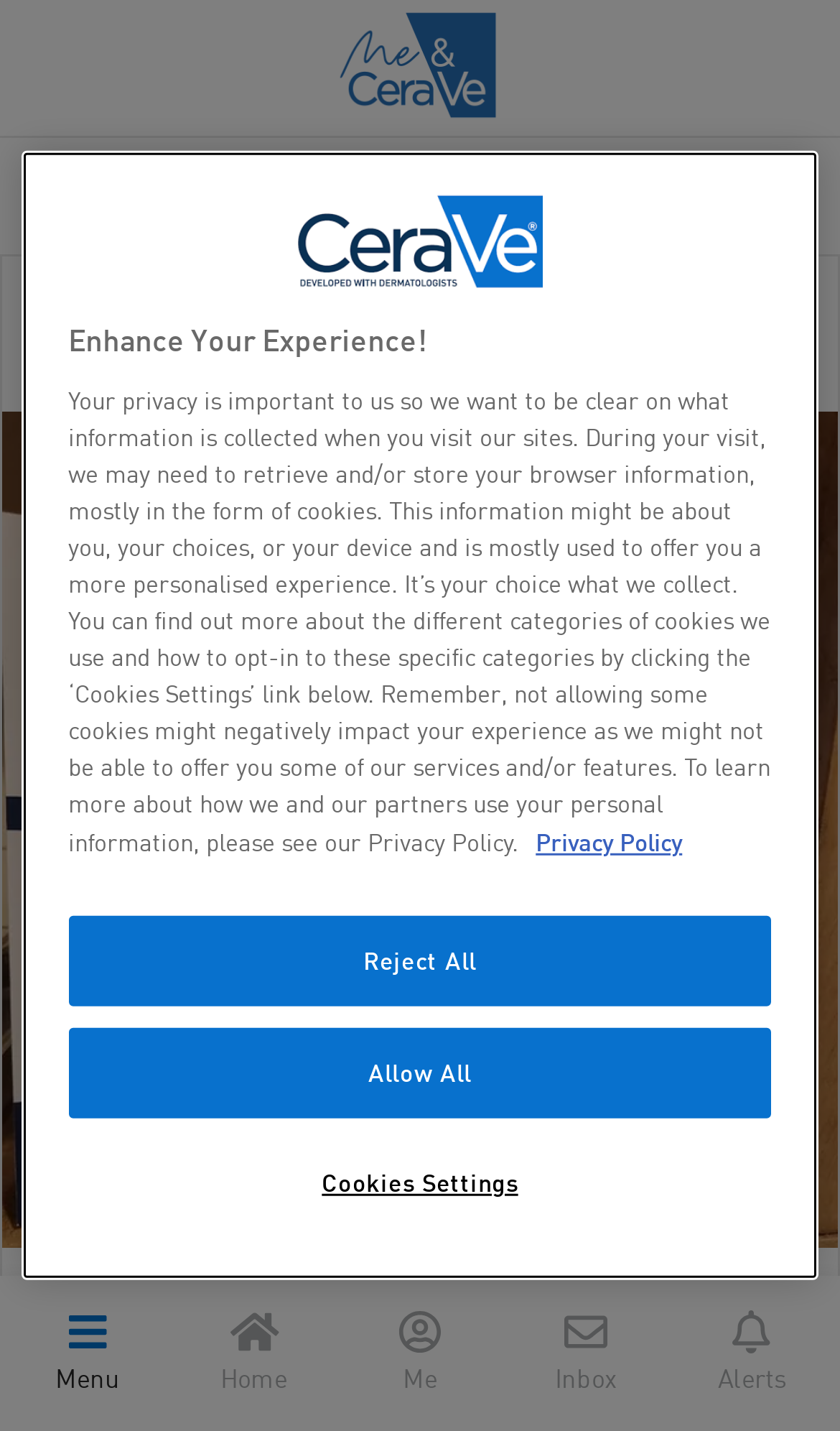Summarize the contents and layout of the webpage in detail.

This webpage is a review of the PM Facial Moisurising Lotion product. At the top left corner, there is a Cerave logo, and next to it, a navigation menu with links to "Home" and "CeraVe Snaps". Below the navigation menu, there is a small image and the reviewer's username "meandmyfurry3" with a title "Skin Scholar". The review date "11/13/23-01:24" is displayed, with an "(edited)" label next to it.

The main content of the webpage is a large image of the product, taking up most of the screen. Above the image, there is a heading that reads "PM Facial Moisurising Lotion Review". At the bottom of the screen, there is a menu with links to "Menu", "Home", "Inbox", and "Alerts".

A cookie banner is displayed at the bottom of the screen, with a modal dialog box titled "Enhance Your Experience!". The dialog box contains a company logo, a heading, and a lengthy paragraph of text explaining the website's cookie policy. There are also buttons to "Reject All", "Allow All", or access "Cookies Settings".